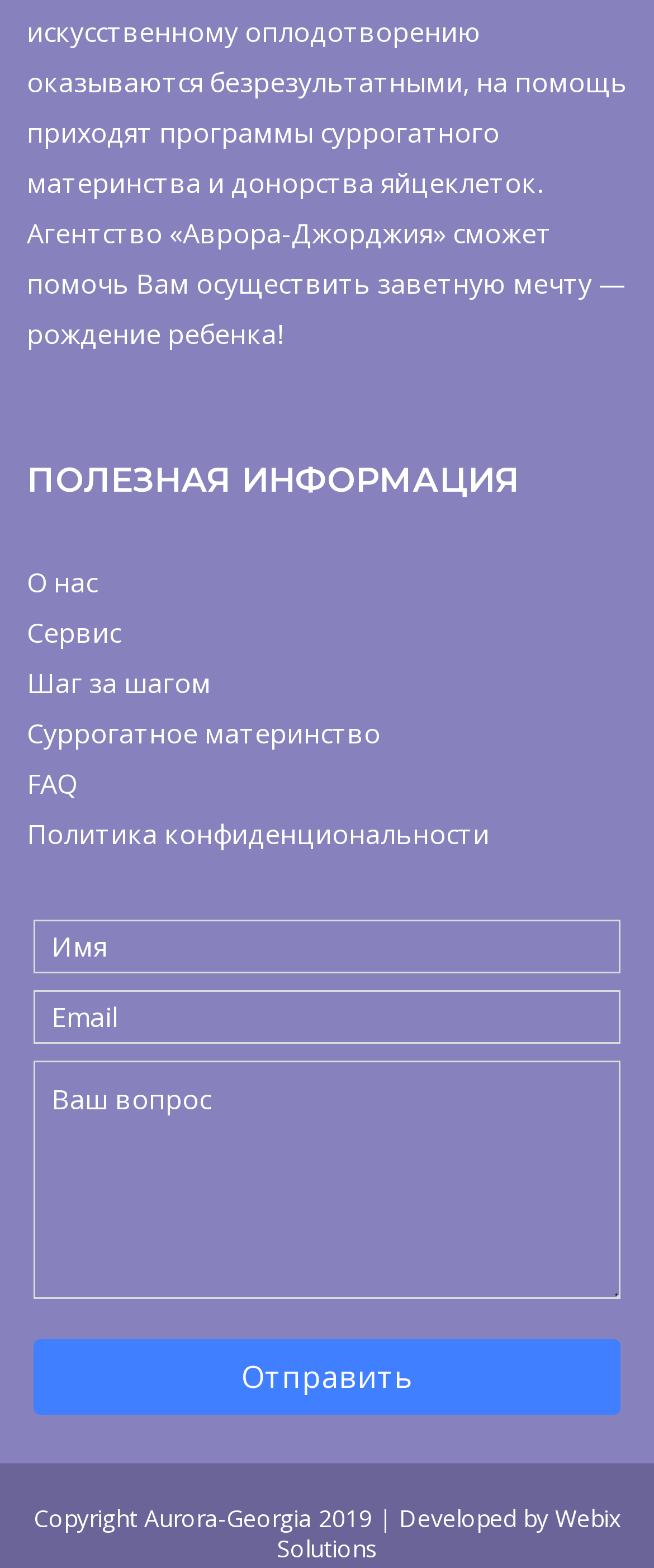Please identify the bounding box coordinates of the area that needs to be clicked to fulfill the following instruction: "Ask a question."

[0.05, 0.677, 0.95, 0.829]